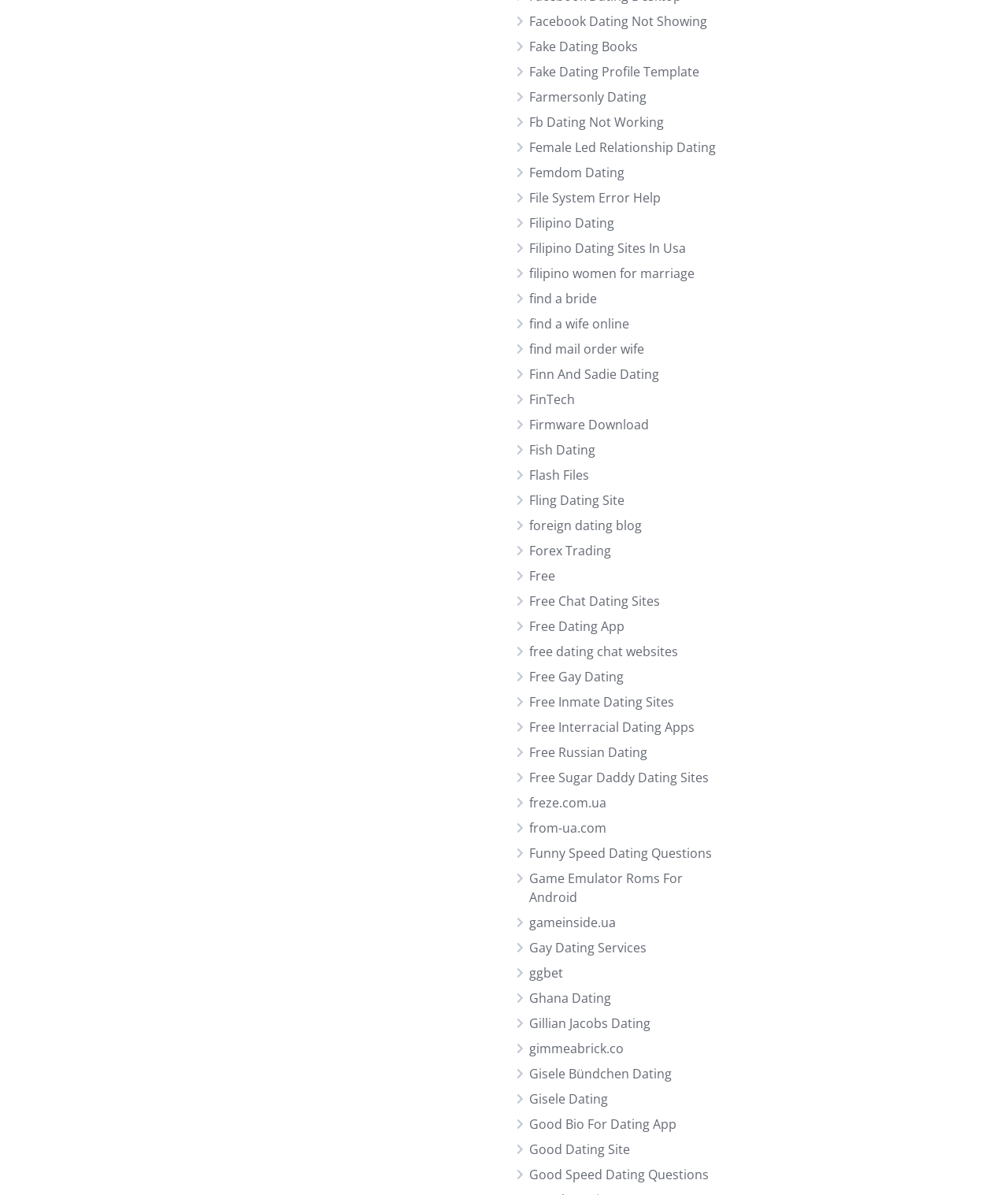Identify the coordinates of the bounding box for the element that must be clicked to accomplish the instruction: "Click on the 'ORDER NOW' button".

None